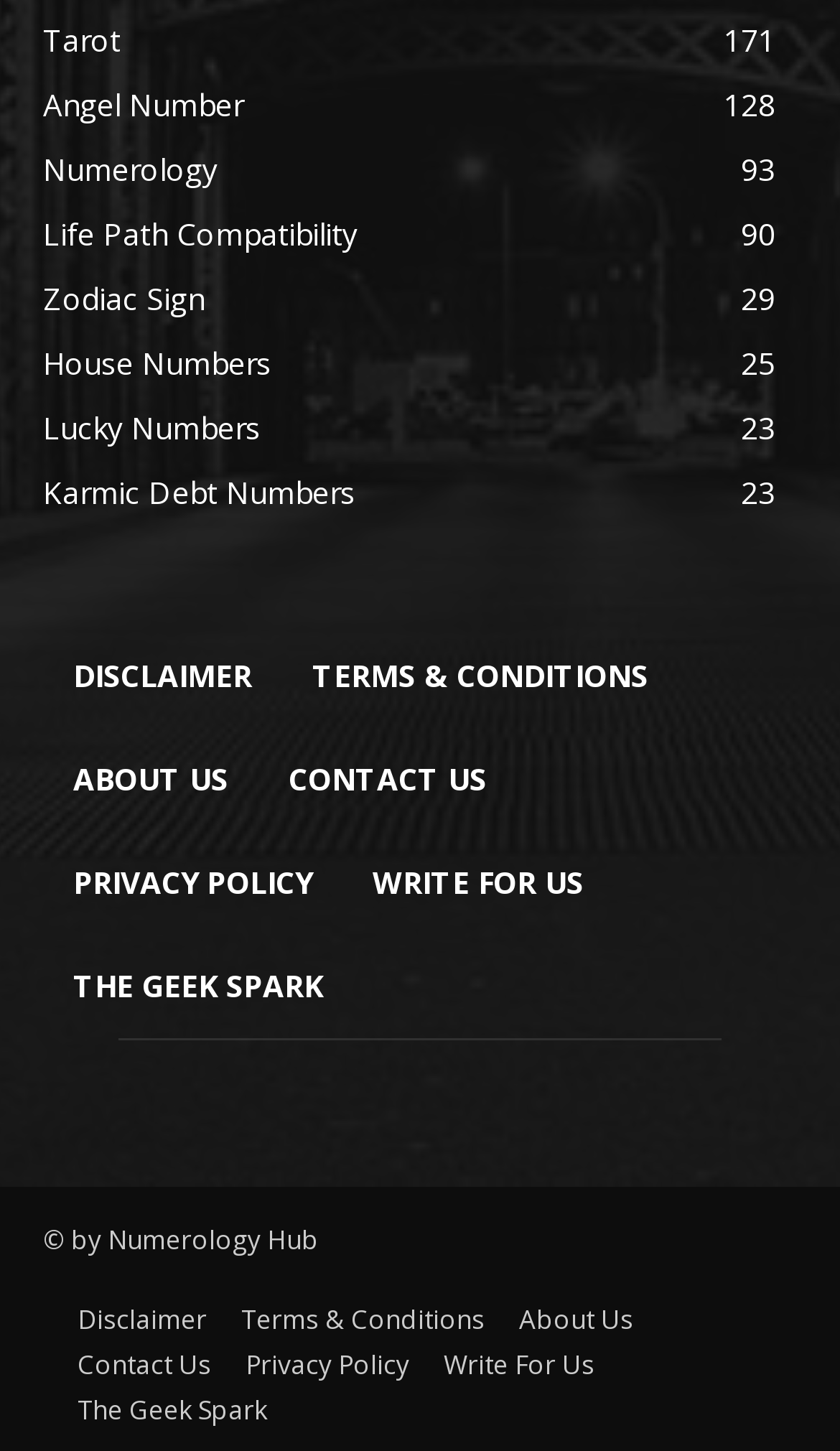What is the topmost link on the webpage?
Answer the question with a single word or phrase derived from the image.

Tarot 171